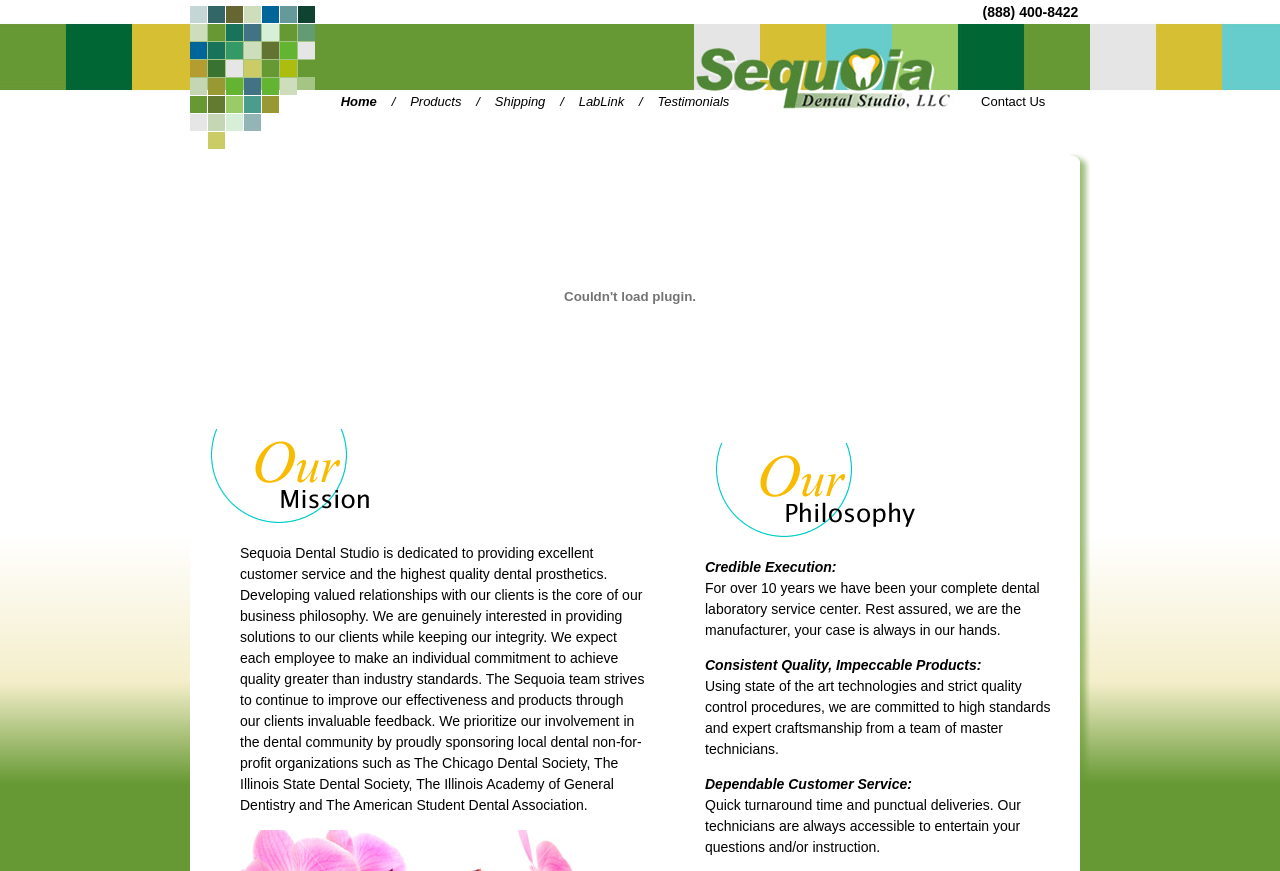Construct a comprehensive description capturing every detail on the webpage.

The webpage is about Sequoia Dental Studio, a dental laboratory in Westmont, IL. At the top of the page, there is a header section that spans the entire width of the page, containing the studio's name, phone number, and a navigation menu with links to various pages, including Home, Products, Shipping, LabLink, Testimonials, and Contact Us. The navigation menu is divided into two sections, with the phone number and studio name on the left, and the links on the right.

Below the header section, there is a large image that takes up most of the width of the page. To the right of the image, there is a smaller image with a caption "Our Mission". Below the image, there is a block of text that describes the studio's mission and philosophy, including their commitment to excellent customer service, high-quality dental prosthetics, and valued relationships with clients.

Further down the page, there is another section with a heading "Our Philosophy" and a corresponding image. This section describes the studio's commitment to using state-of-the-art technologies and strict quality control procedures to ensure high standards and expert craftsmanship.

The final section of the page appears to be dedicated to customer service, with a heading "Dependable Customer Service" and a description of the studio's quick turnaround time, punctual deliveries, and accessible technicians.

Throughout the page, there are several images, including the studio's logo, and various icons and graphics that break up the text and add visual interest. The overall layout is clean and easy to navigate, with clear headings and concise text that effectively communicates the studio's mission and values.